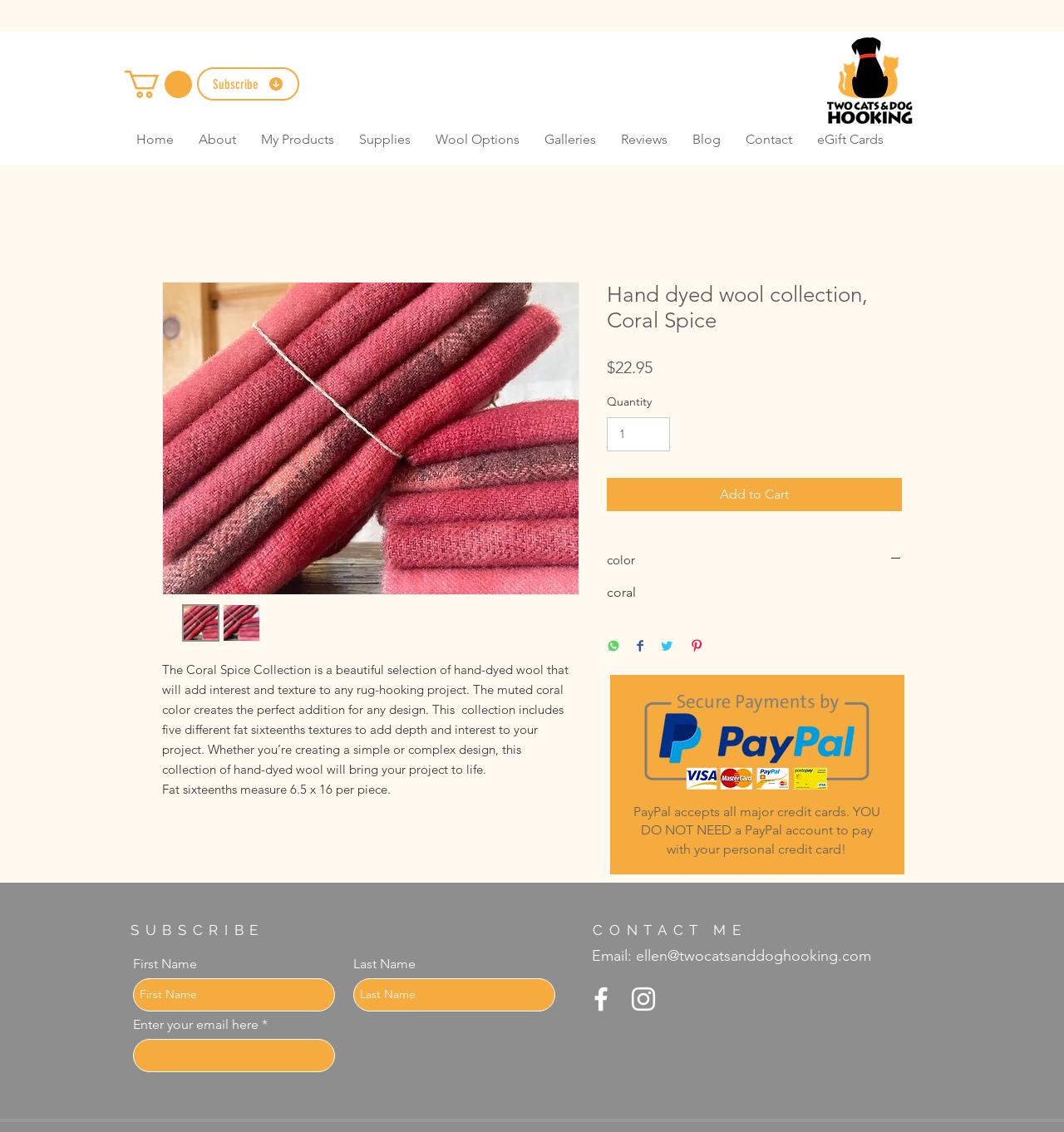Provide an in-depth caption for the contents of the webpage.

This webpage is about the Coral Spice Collection, a hand-dyed wool selection for rug-hooking projects. At the top, there is a navigation menu with links to various sections of the website, including Home, About, My Products, Supplies, Wool Options, Galleries, Reviews, Blog, Contact, and eGift Cards. Below the navigation menu, there is a logo of Two Cats and Dog Hooking, which is a black dog and two yellow cats with the website's name.

The main content of the webpage is an article about the Coral Spice Collection. It features a large image of the wool collection at the top, followed by a brief description of the product. The description explains that the collection is a beautiful selection of hand-dyed wool that adds interest and texture to any rug-hooking project. It also mentions that the collection includes five different fat sixteenths textures to add depth and interest to the project.

Below the description, there are several buttons and links, including a "Thumbnail" button, a "Quantity" selector, an "Add to Cart" button, and social media sharing buttons. There is also a section that displays the price of the product, which is $22.95.

On the right side of the webpage, there is a section with a heading "SUBSCRIBE" and a form to enter an email address. Below this section, there is a heading "CONTACT ME" with a form to enter a first name, last name, and email address. There is also a link to the website owner's email address, ellen@twocatsanddoghooking.com.

At the bottom of the webpage, there is a social media bar with links to Facebook and Instagram.